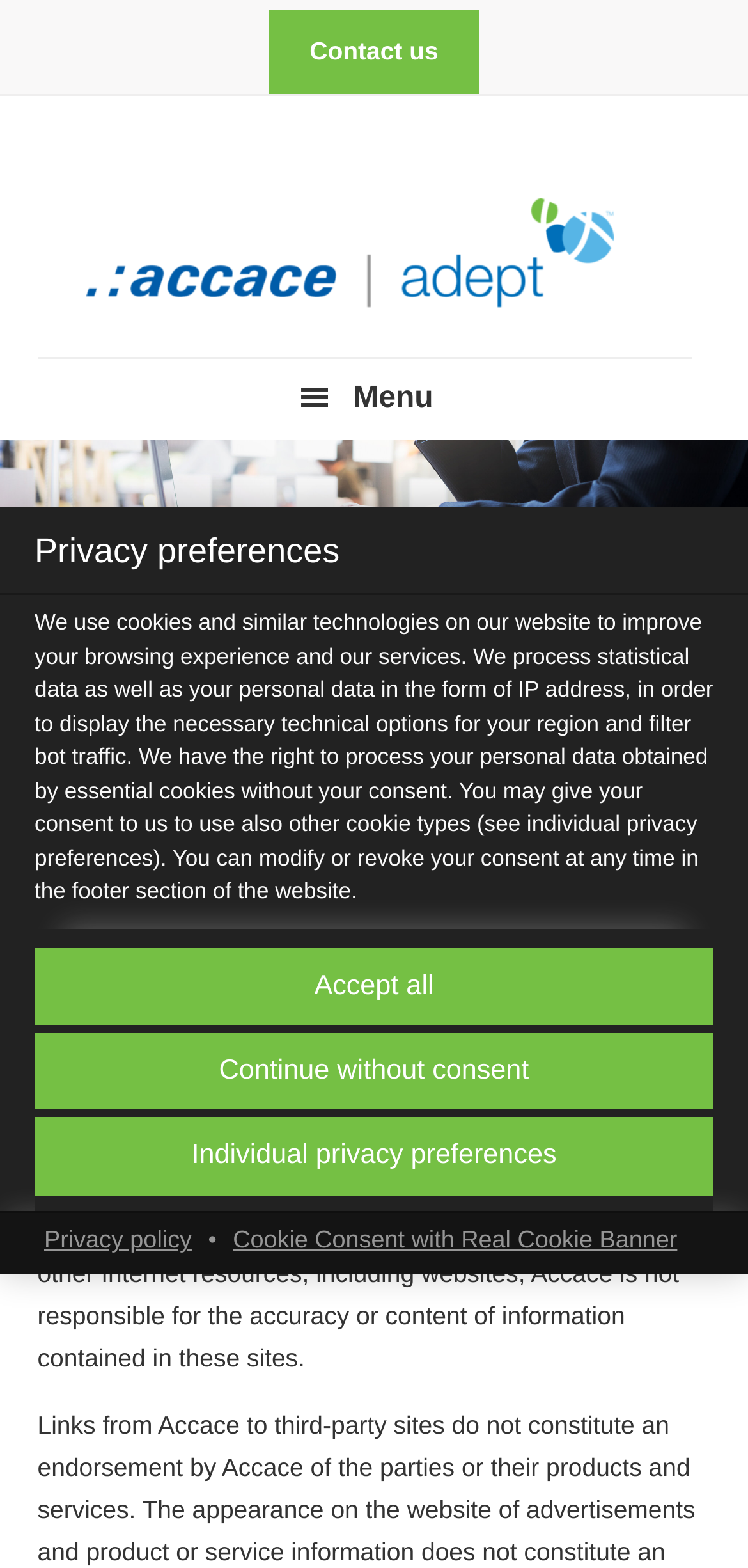Locate the bounding box coordinates of the element's region that should be clicked to carry out the following instruction: "Click the 'Contact us' link". The coordinates need to be four float numbers between 0 and 1, i.e., [left, top, right, bottom].

[0.36, 0.006, 0.64, 0.06]